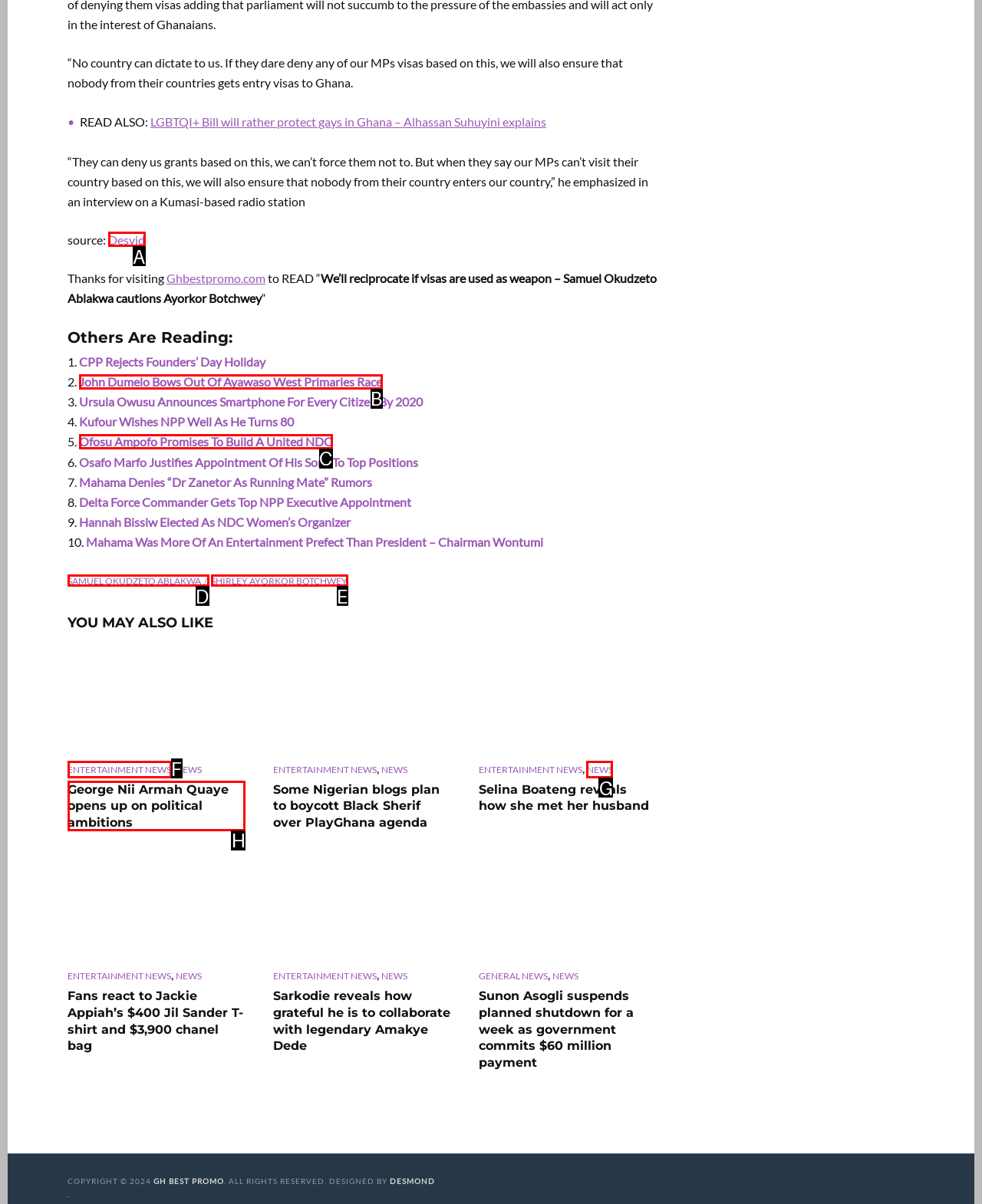Match the HTML element to the description: – Terms and conditions. Answer with the letter of the correct option from the provided choices.

None